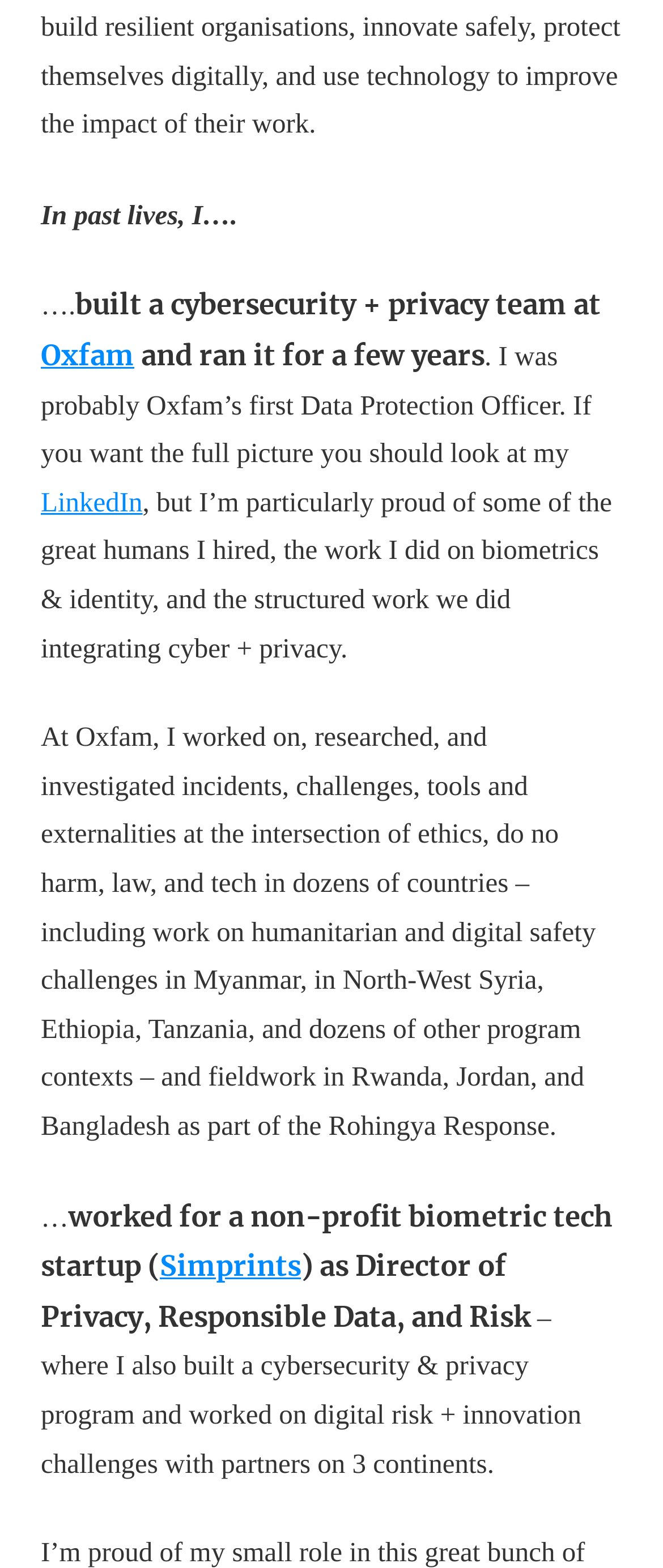What is the name of the humanitarian response the author was part of?
By examining the image, provide a one-word or phrase answer.

Rohingya Response